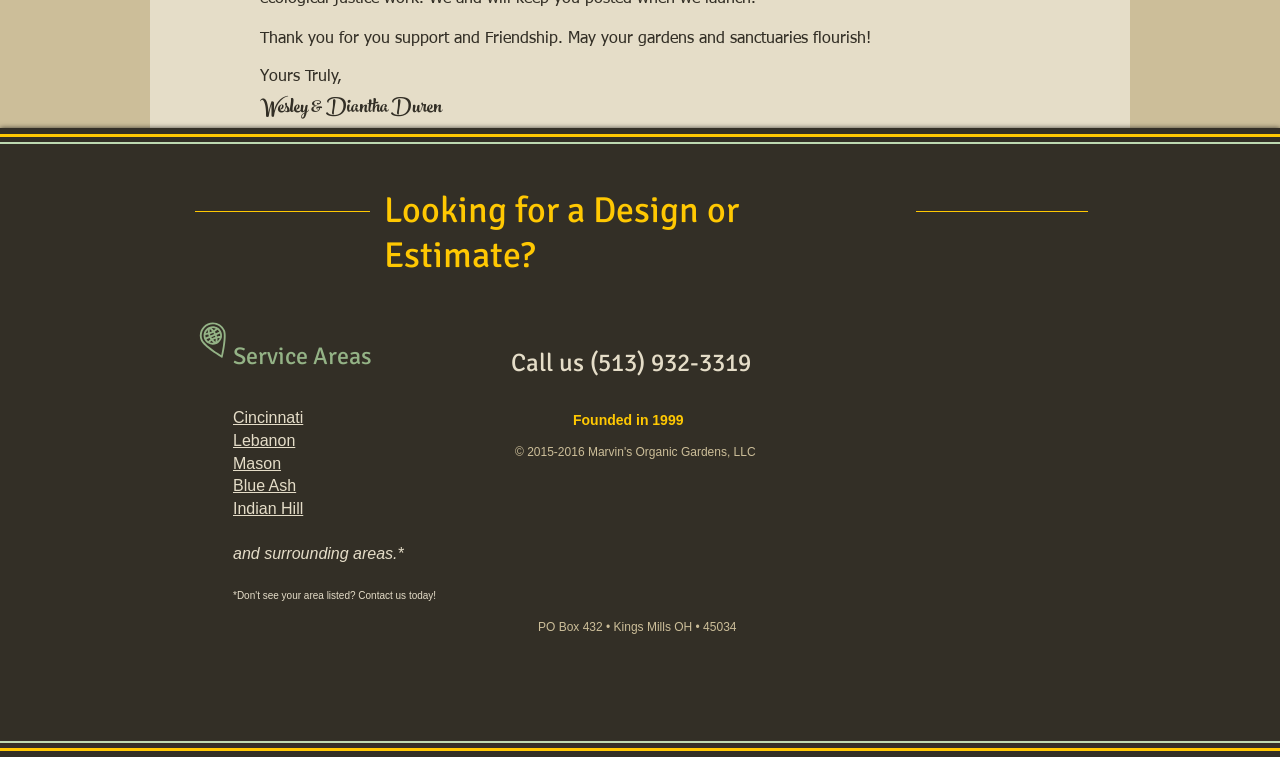Given the content of the image, can you provide a detailed answer to the question?
What is the PO box address?

I found the PO box address by looking at the static text element that displays the address.